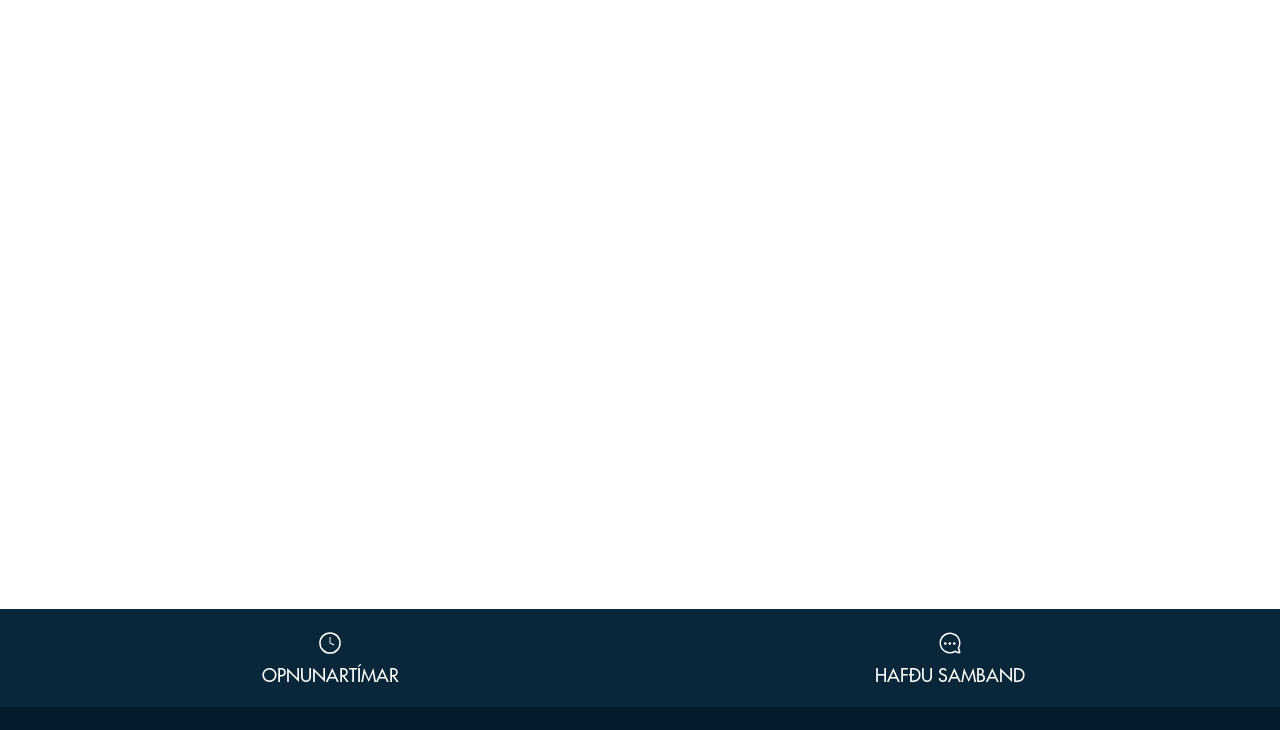How many images are on the webpage?
Look at the image and answer the question with a single word or phrase.

10